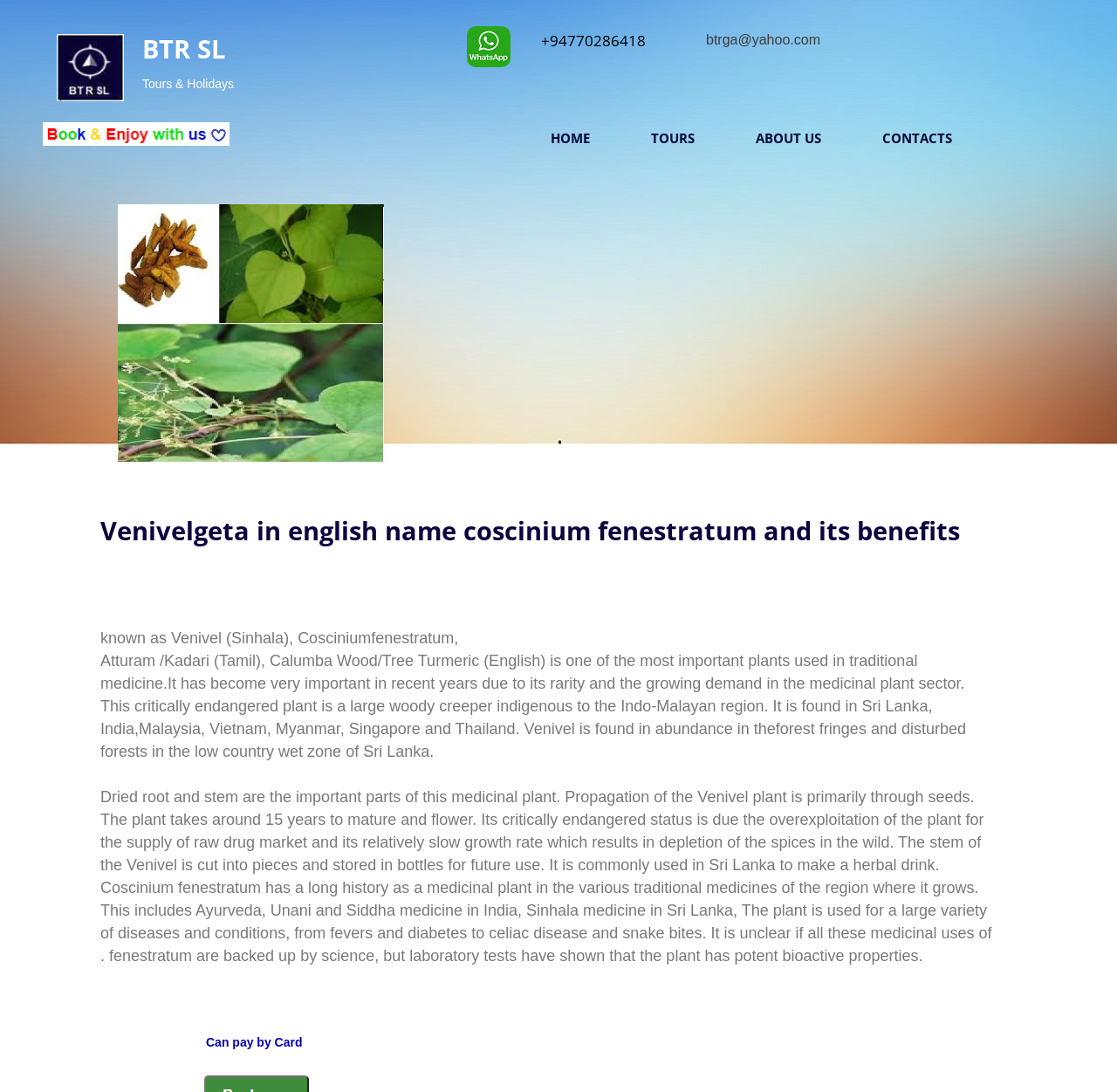Illustrate the webpage's structure and main components comprehensively.

The webpage is about Venivel, also known as Coscinium fenestratum, a plant used in traditional medicine. At the top, there are four links: "HOME", "TOURS", "ABOUT US", and "CONTACTS", aligned horizontally. Below these links, there is a small image on the left side, followed by a heading "BTR SL" and a text "Tours & Holidays". 

On the right side of the image, there is another image with a link to "gallery/whats app", accompanied by a phone number and an email address. 

The main content of the webpage starts with a heading "Venivelgeta in english name coscinium fenestratum and its benefits". Below this heading, there are four paragraphs of text describing the plant, its uses, and its properties. The text explains that Venivel is a critically endangered plant, found in several countries, and is used to make a herbal drink. It also mentions the plant's medicinal uses, including treating fevers, diabetes, and snake bites.

At the bottom of the page, there is a text "Can pay by Card" on the left side.